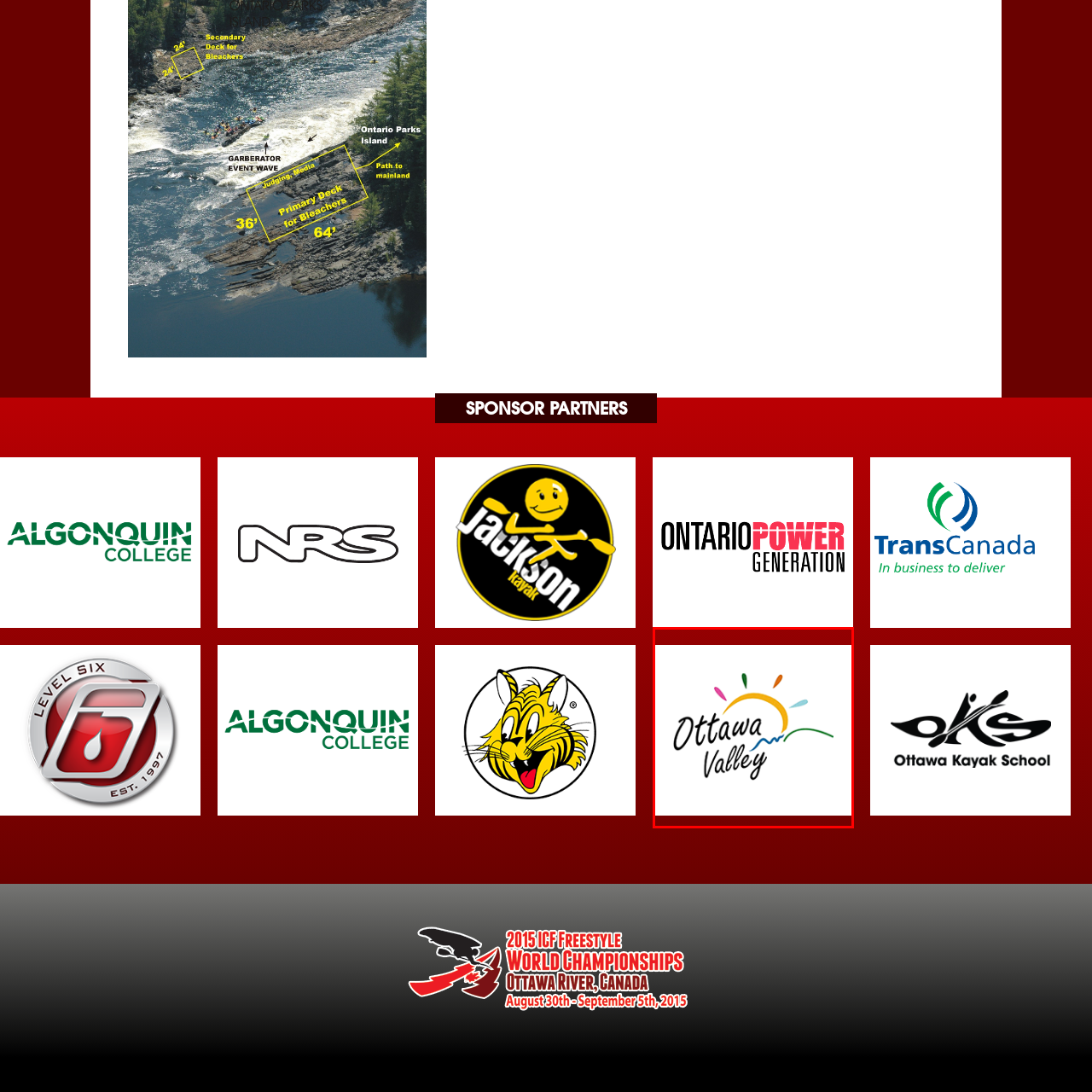Give an in-depth explanation of the image captured within the red boundary.

The image features the logo of the "Ottawa Valley Tourist Association." The logo is vibrant and inviting, showcasing a stylized sun with colorful rays extending in various directions, symbolizing warmth and brightness. Below the sun, the words "Ottawa Valley" are artistically rendered in a flowing script, suggesting a connection to the natural beauty of the region. The background is clean, enhancing the logo's appeal and making it suitable for promotional materials aimed at attracting visitors to the Ottawa Valley. This design embodies the spirit of adventure and exploration, highlighting the area's tourism offerings.